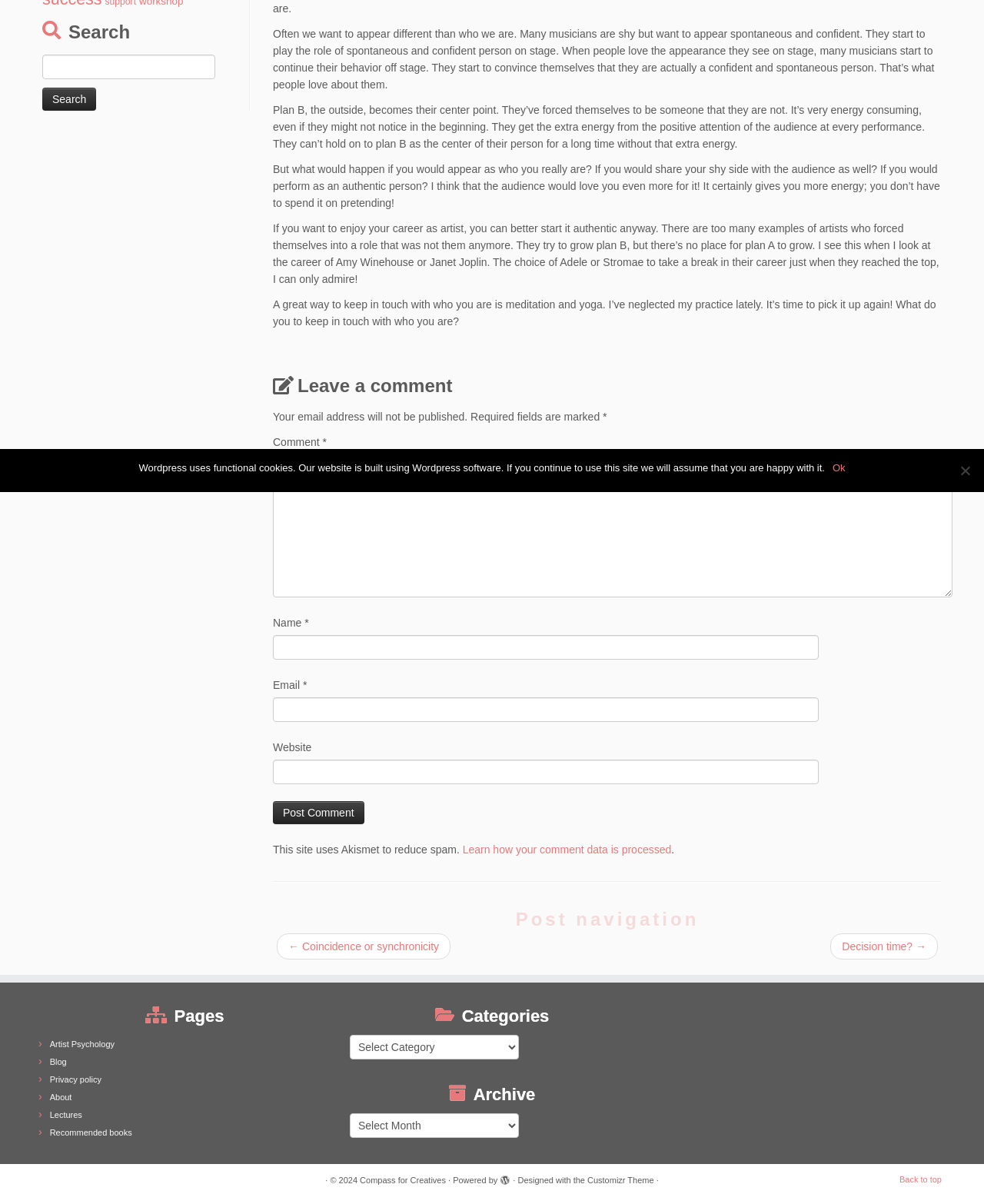Based on the element description Beauty & Style, identify the bounding box coordinates for the UI element. The coordinates should be in the format (top-left x, top-left y, bottom-right x, bottom-right y) and within the 0 to 1 range.

None